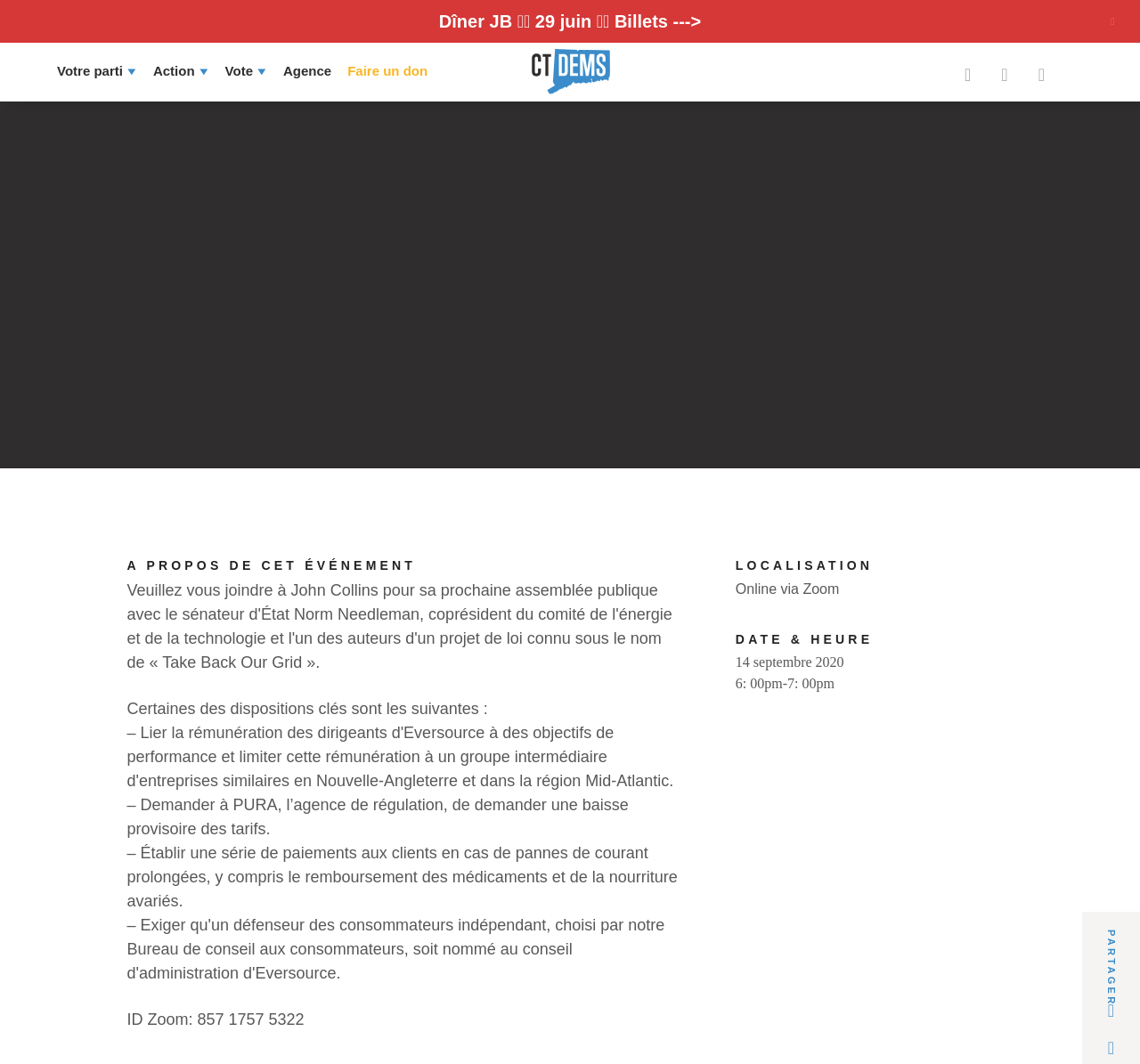Identify the bounding box coordinates of the specific part of the webpage to click to complete this instruction: "Click on Faire un don".

[0.458, 0.593, 0.542, 0.616]